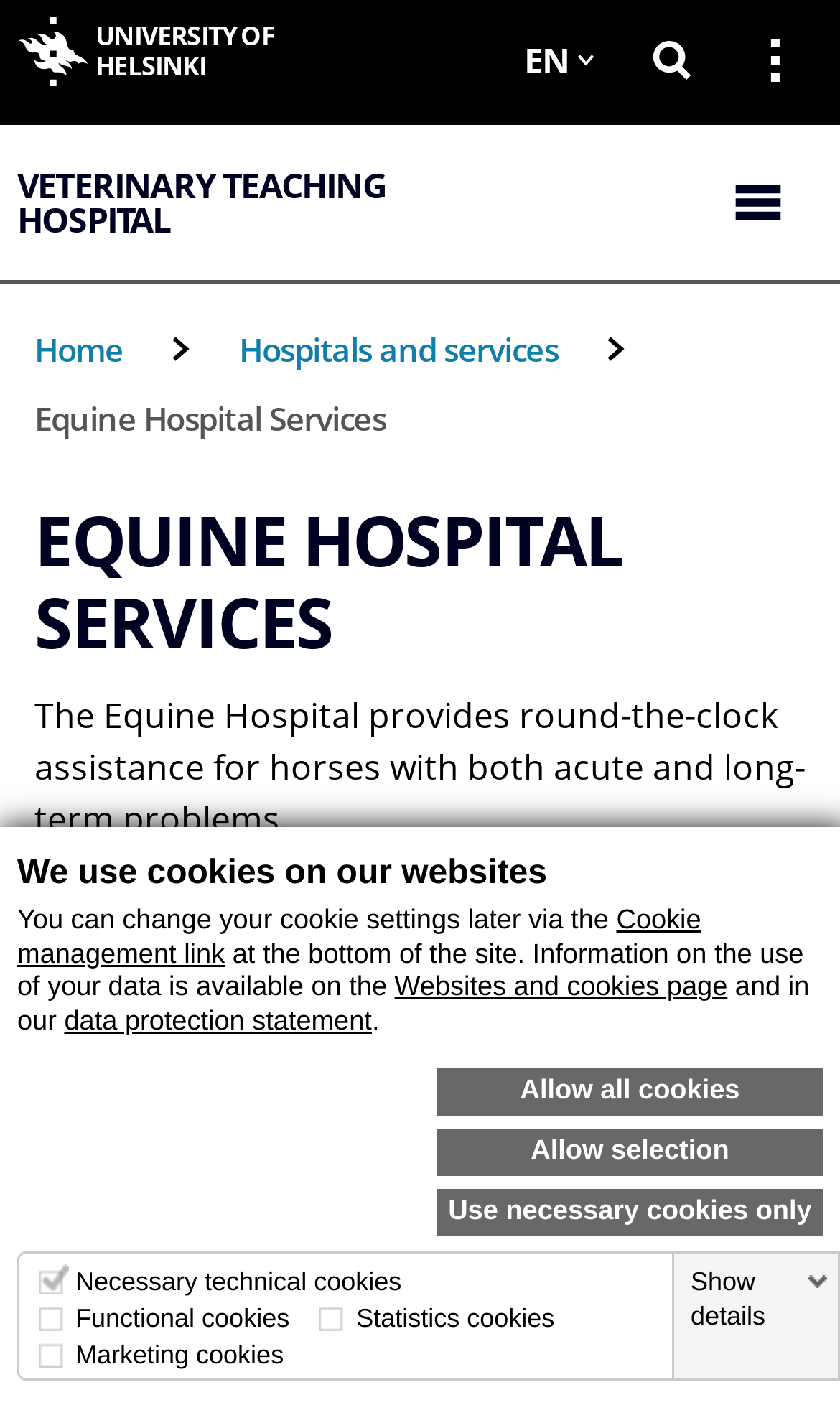What type of hospital is described on this webpage?
Craft a detailed and extensive response to the question.

The webpage describes the Equine Hospital, which provides round-the-clock assistance for horses with both acute and long-term problems, as stated in the webpage's content.